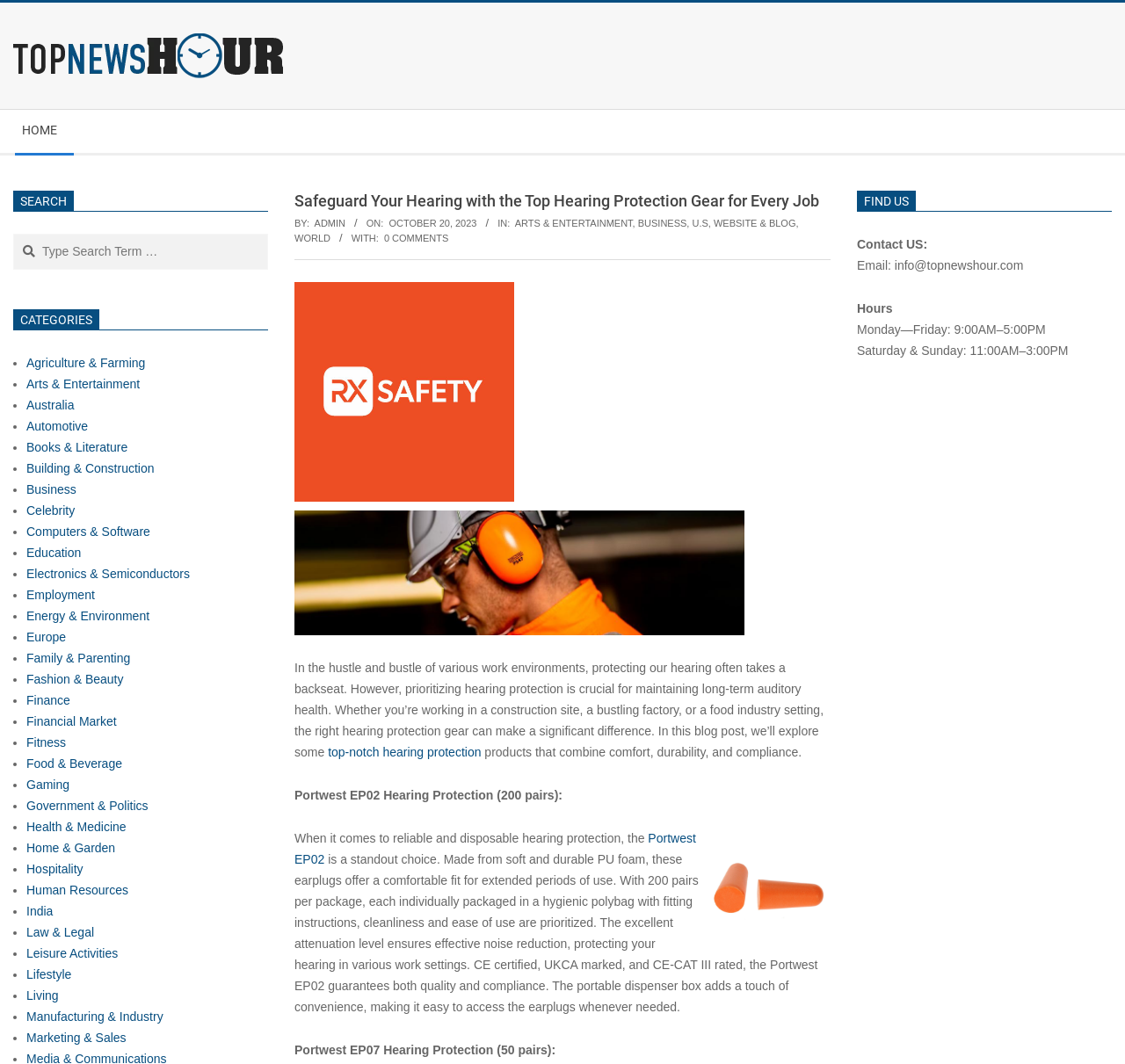Pinpoint the bounding box coordinates of the element that must be clicked to accomplish the following instruction: "Click on the 'HOME' link". The coordinates should be in the format of four float numbers between 0 and 1, i.e., [left, top, right, bottom].

[0.012, 0.103, 0.066, 0.144]